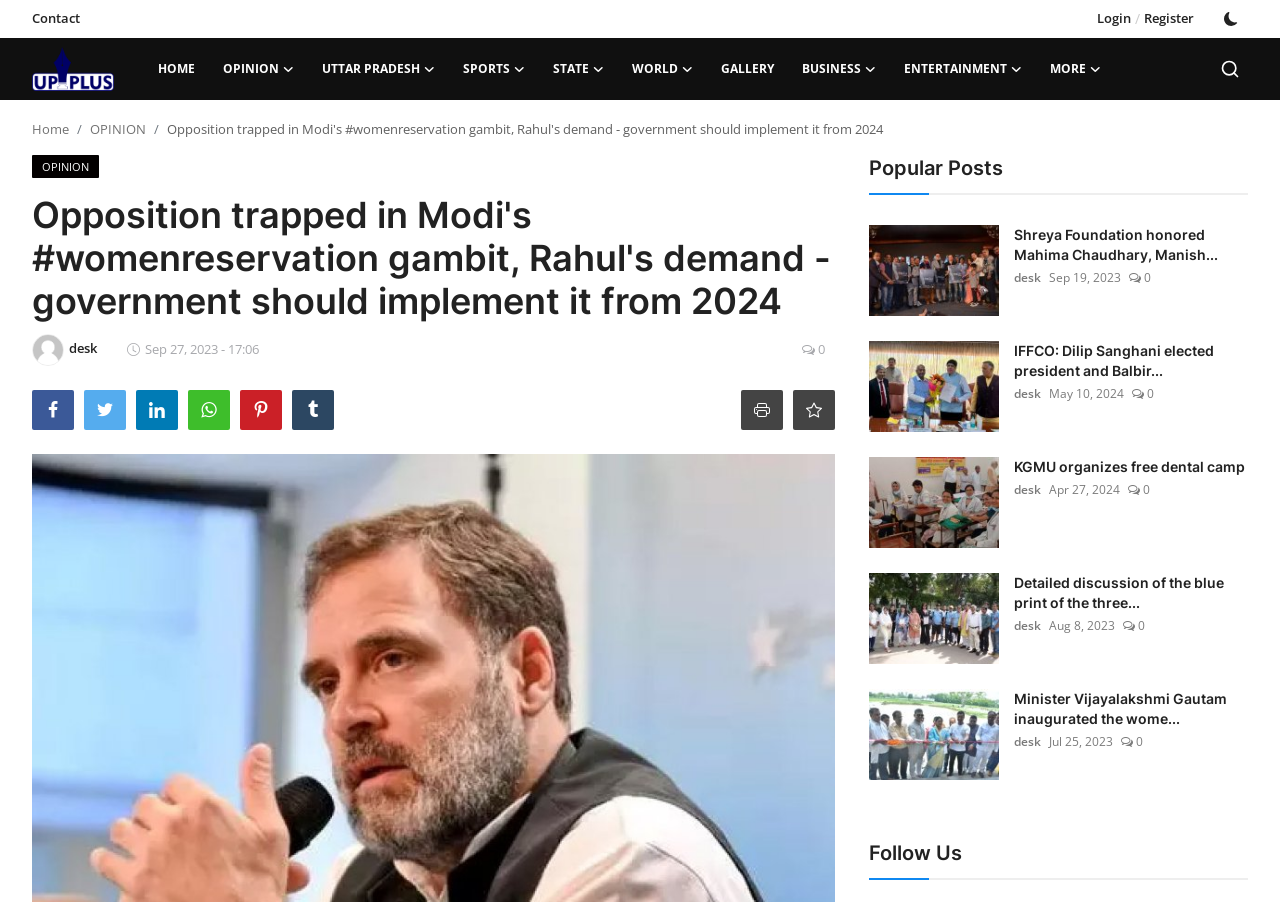Identify and provide the title of the webpage.

Opposition trapped in Modi's #womenreservation gambit, Rahul's demand - government should implement it from 2024